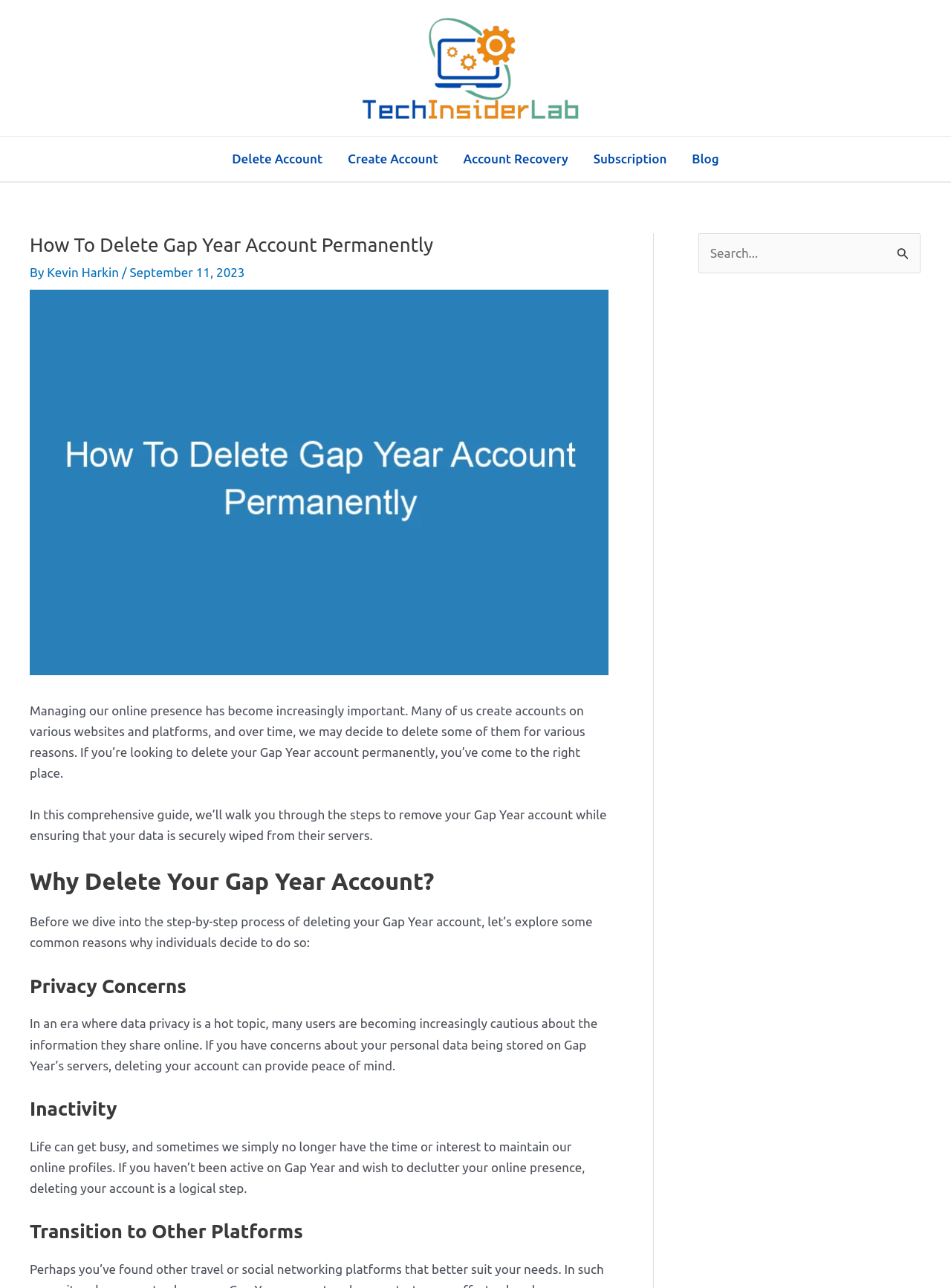What is the purpose of the search bar?
Please provide a comprehensive answer based on the details in the screenshot.

The search bar is located at the top right corner of the webpage, and it allows users to search for specific content within the website by typing in keywords and clicking the 'Search' button.